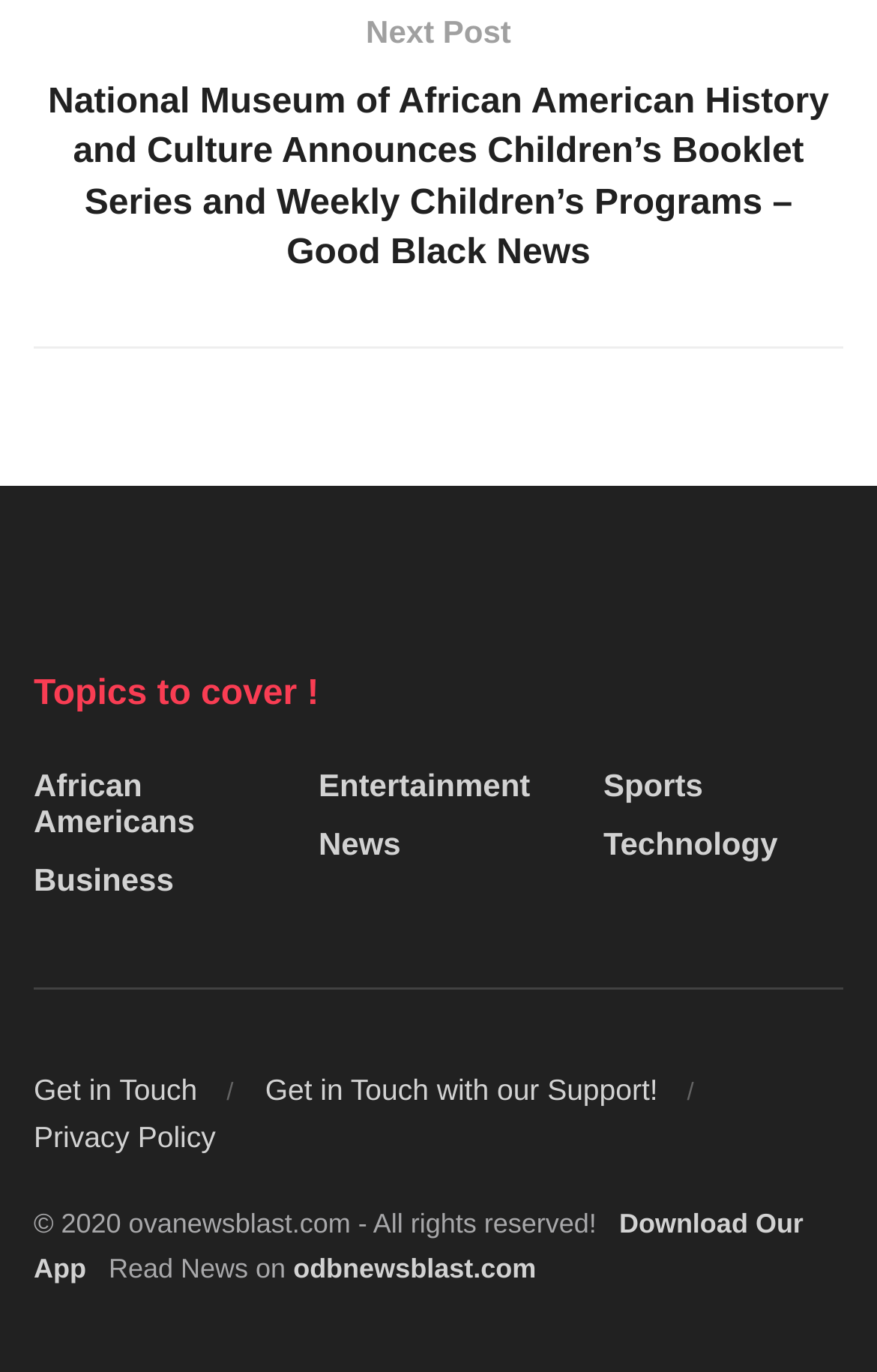Show the bounding box coordinates for the element that needs to be clicked to execute the following instruction: "Explore topics on African Americans". Provide the coordinates in the form of four float numbers between 0 and 1, i.e., [left, top, right, bottom].

[0.038, 0.559, 0.312, 0.611]